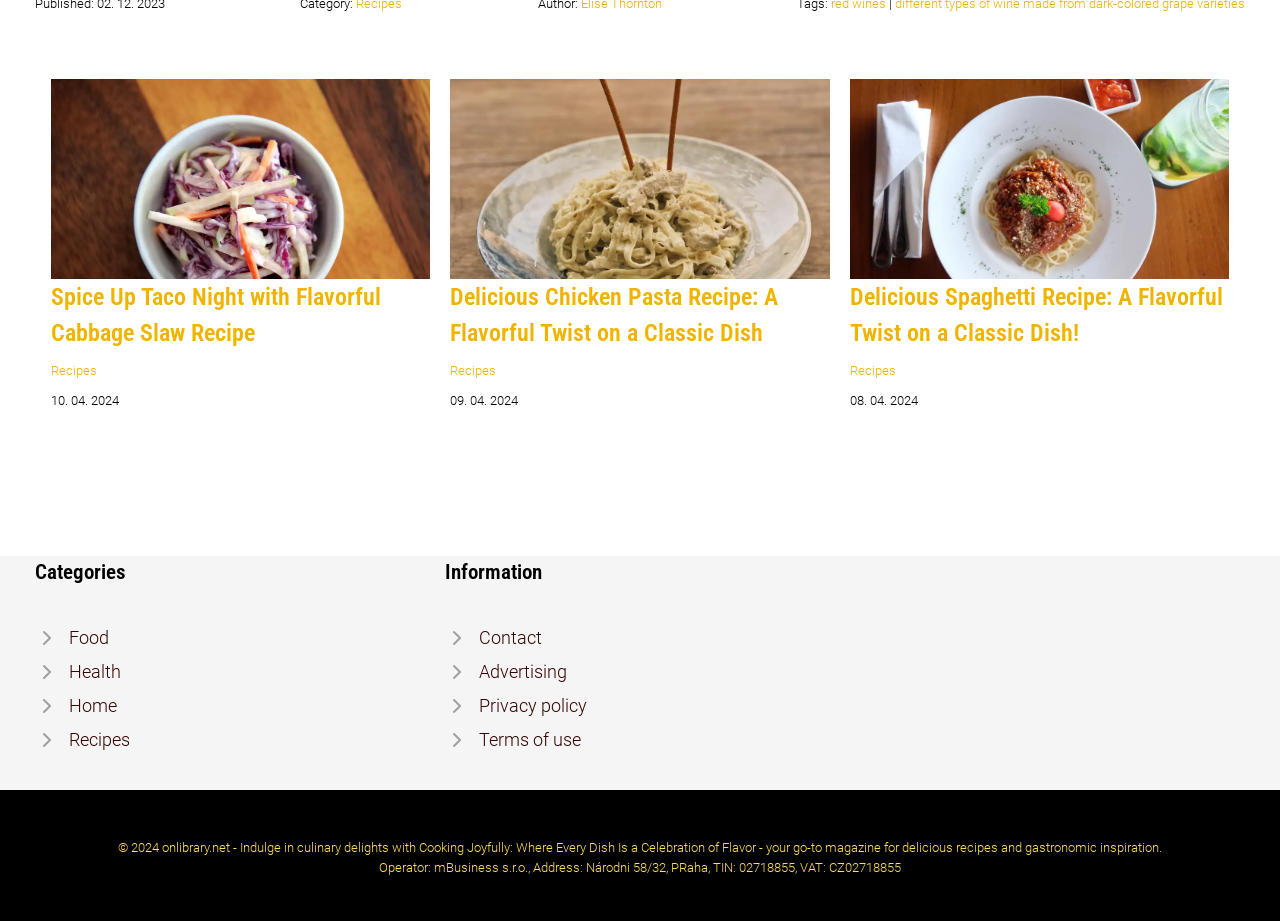What is the name of the magazine mentioned on this webpage?
Based on the image, answer the question in a detailed manner.

I can see that the webpage has a static text element at the bottom with the copyright information, which mentions 'Cooking Joyfully' as the name of the magazine.